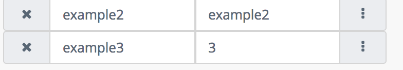Please answer the following question using a single word or phrase: 
What is the role of this visual component?

Manage contact data